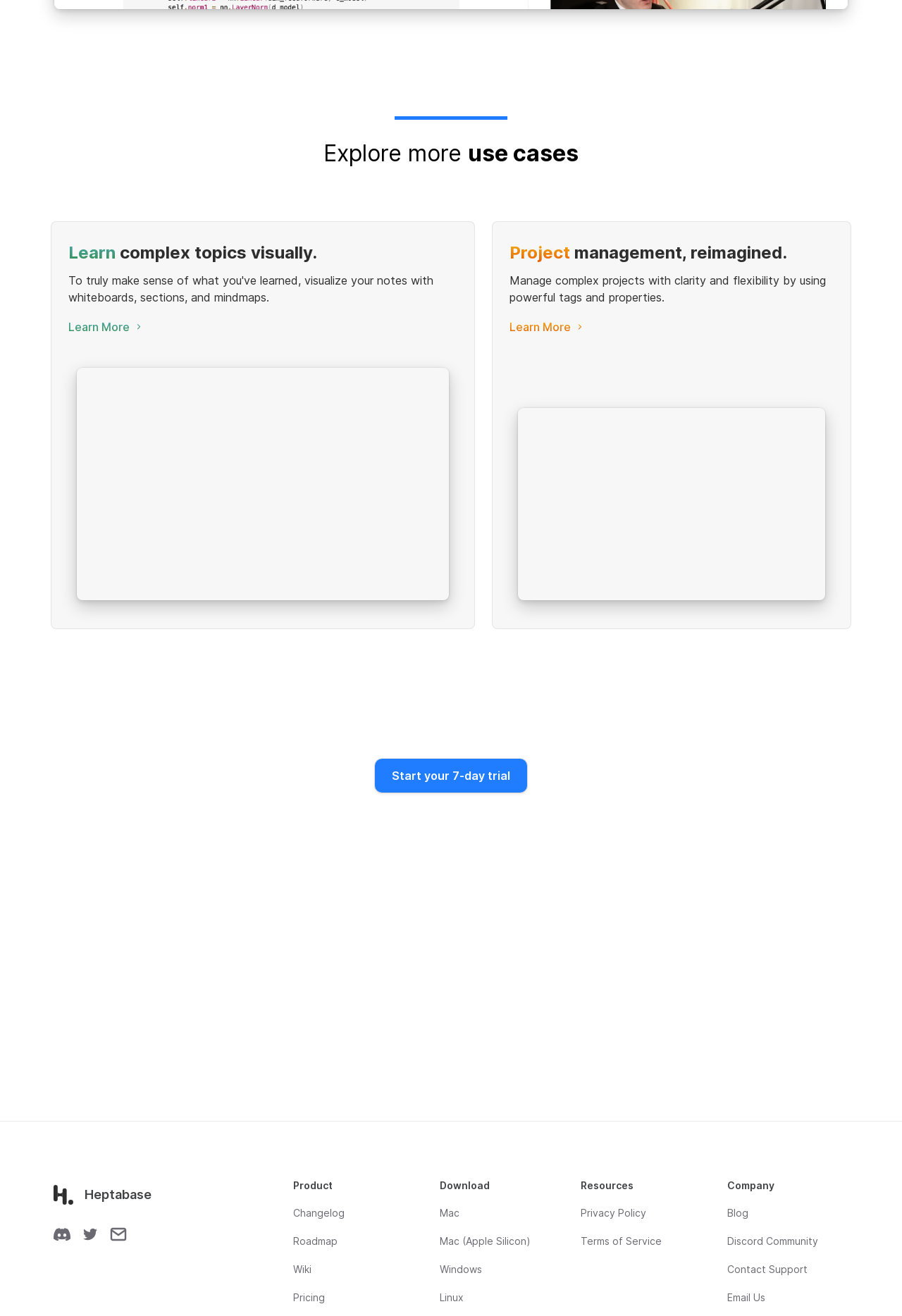Given the description: "Start your 7-day trial", determine the bounding box coordinates of the UI element. The coordinates should be formatted as four float numbers between 0 and 1, [left, top, right, bottom].

[0.416, 0.577, 0.584, 0.602]